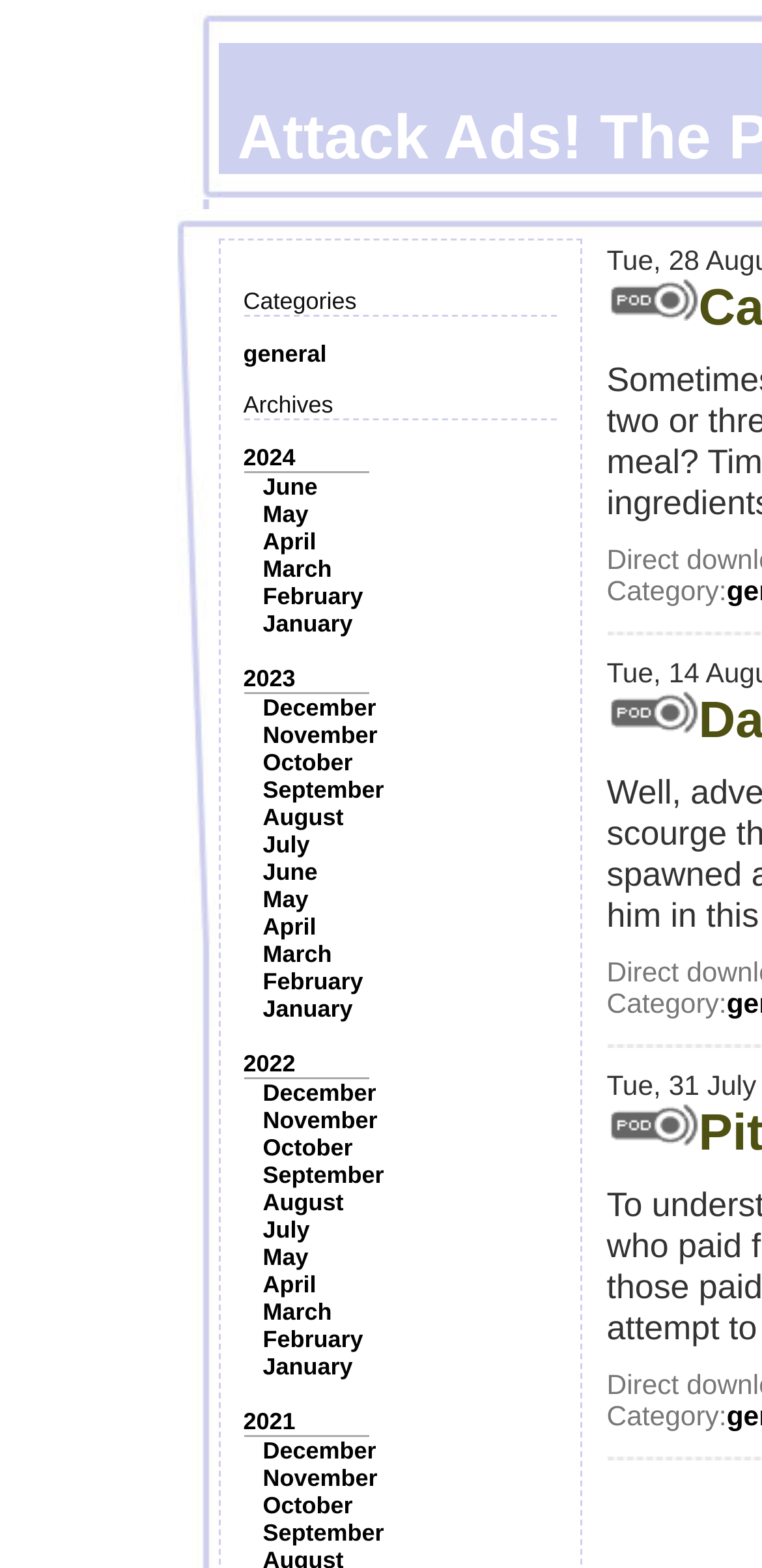Pinpoint the bounding box coordinates for the area that should be clicked to perform the following instruction: "View archives for 2024".

[0.319, 0.283, 0.388, 0.3]